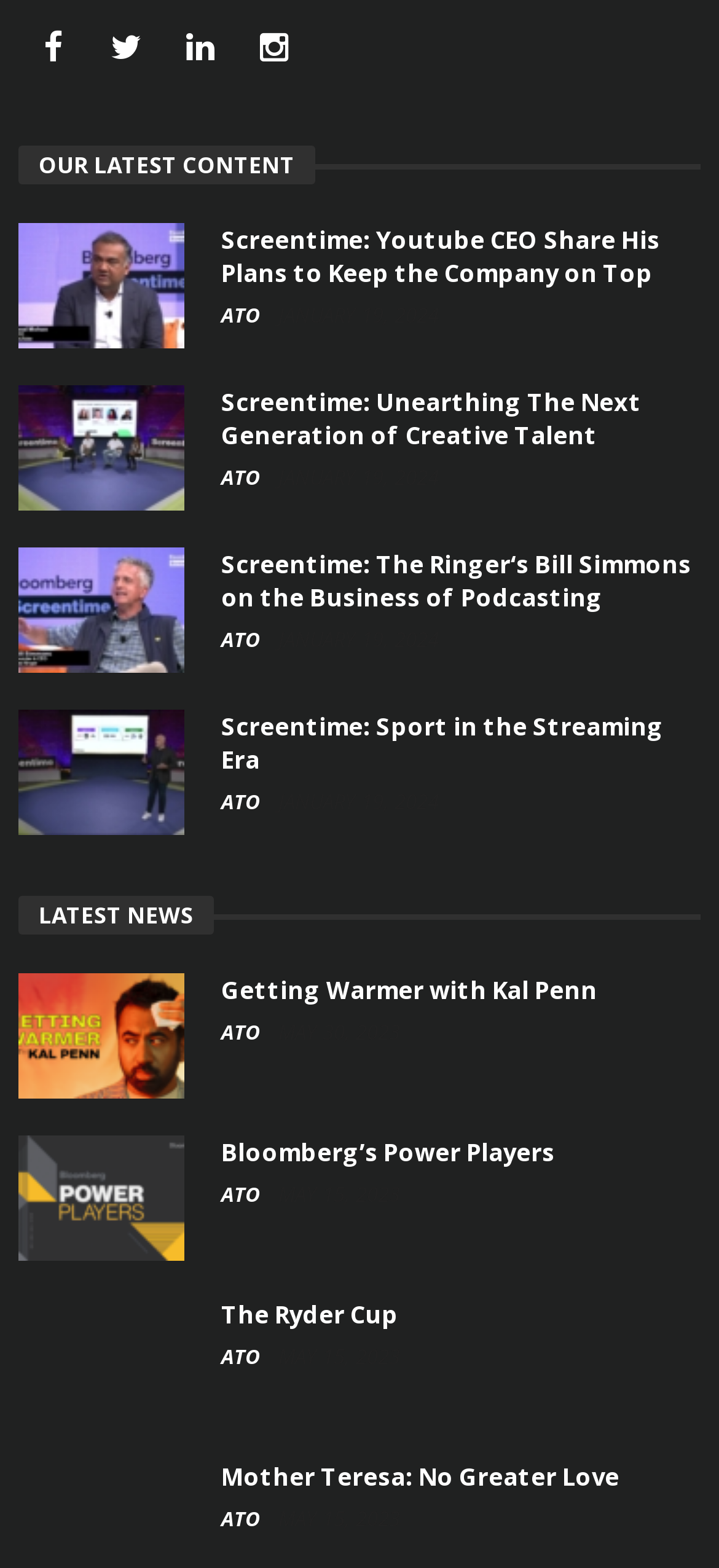Look at the image and give a detailed response to the following question: What is the category of the articles?

I looked at the headings on the webpage and found that the category of the articles is 'LATEST NEWS', which is indicated by the heading [343].